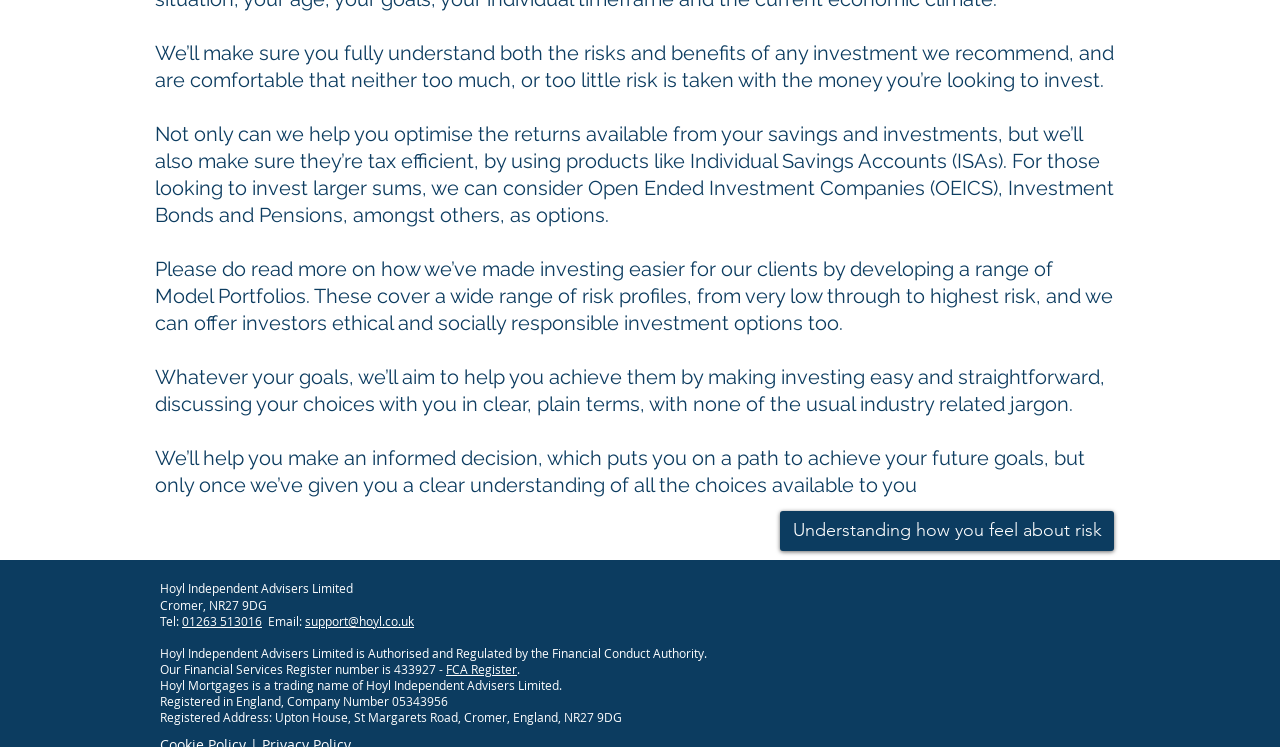Provide the bounding box coordinates of the HTML element this sentence describes: "FCA Register". The bounding box coordinates consist of four float numbers between 0 and 1, i.e., [left, top, right, bottom].

[0.348, 0.885, 0.404, 0.906]